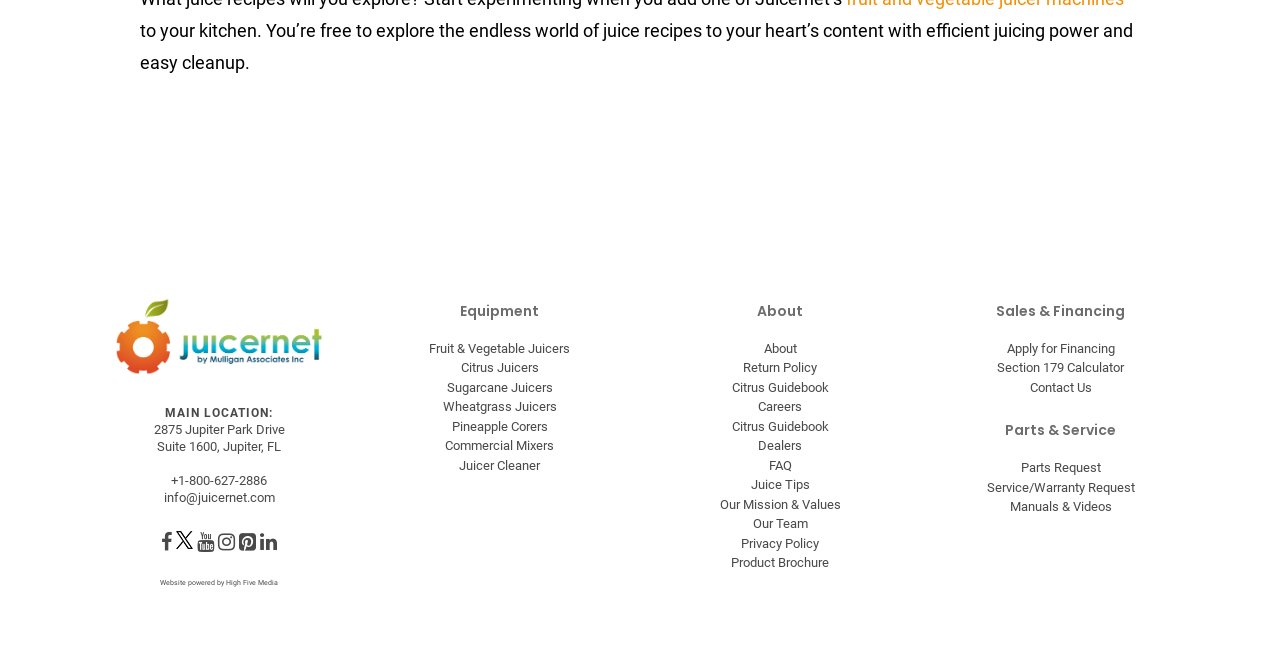Provide a single word or phrase to answer the given question: 
What is the company's email address?

info@juicernet.com